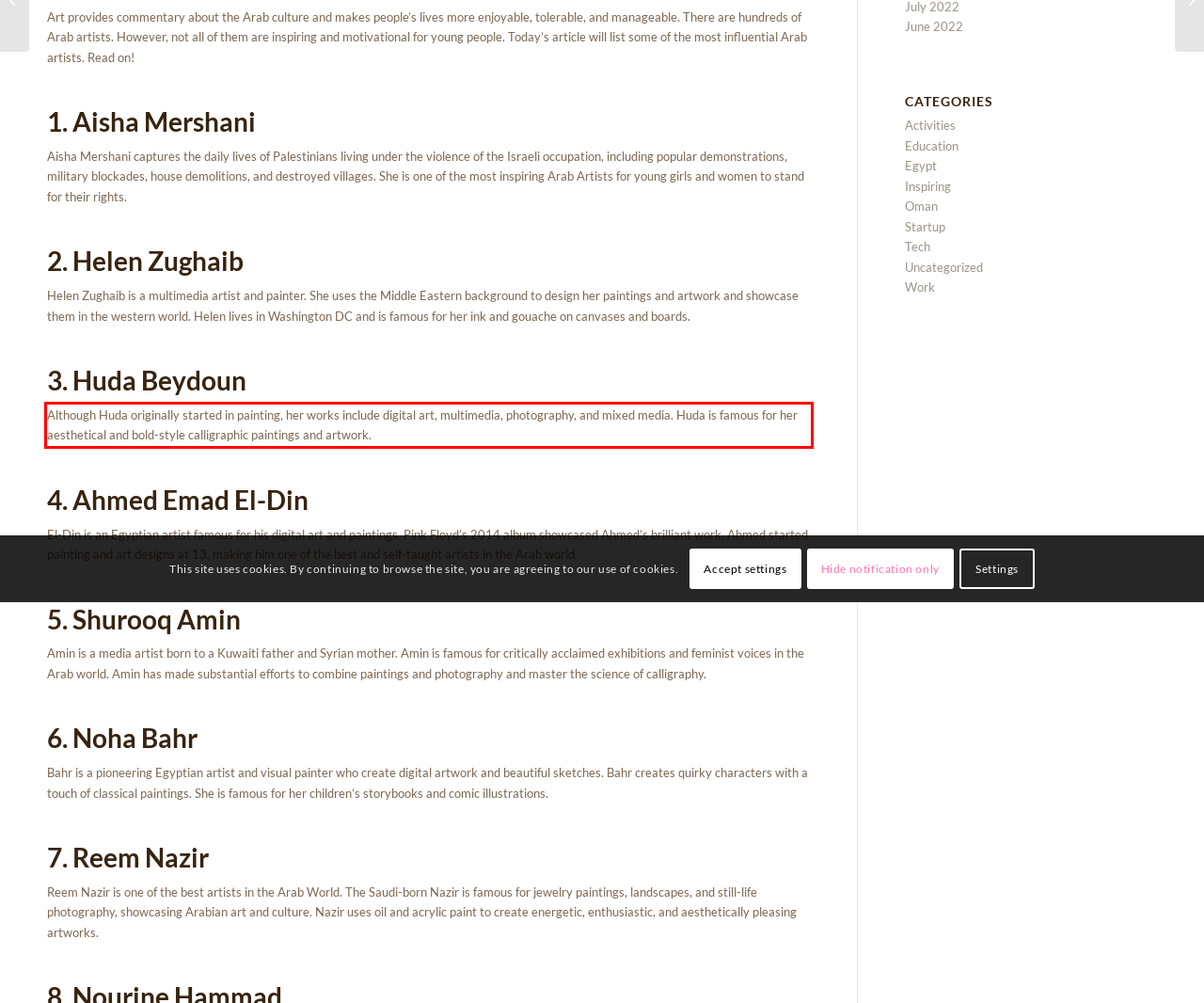Given a screenshot of a webpage with a red bounding box, please identify and retrieve the text inside the red rectangle.

Although Huda originally started in painting, her works include digital art, multimedia, photography, and mixed media. Huda is famous for her aesthetical and bold-style calligraphic paintings and artwork.